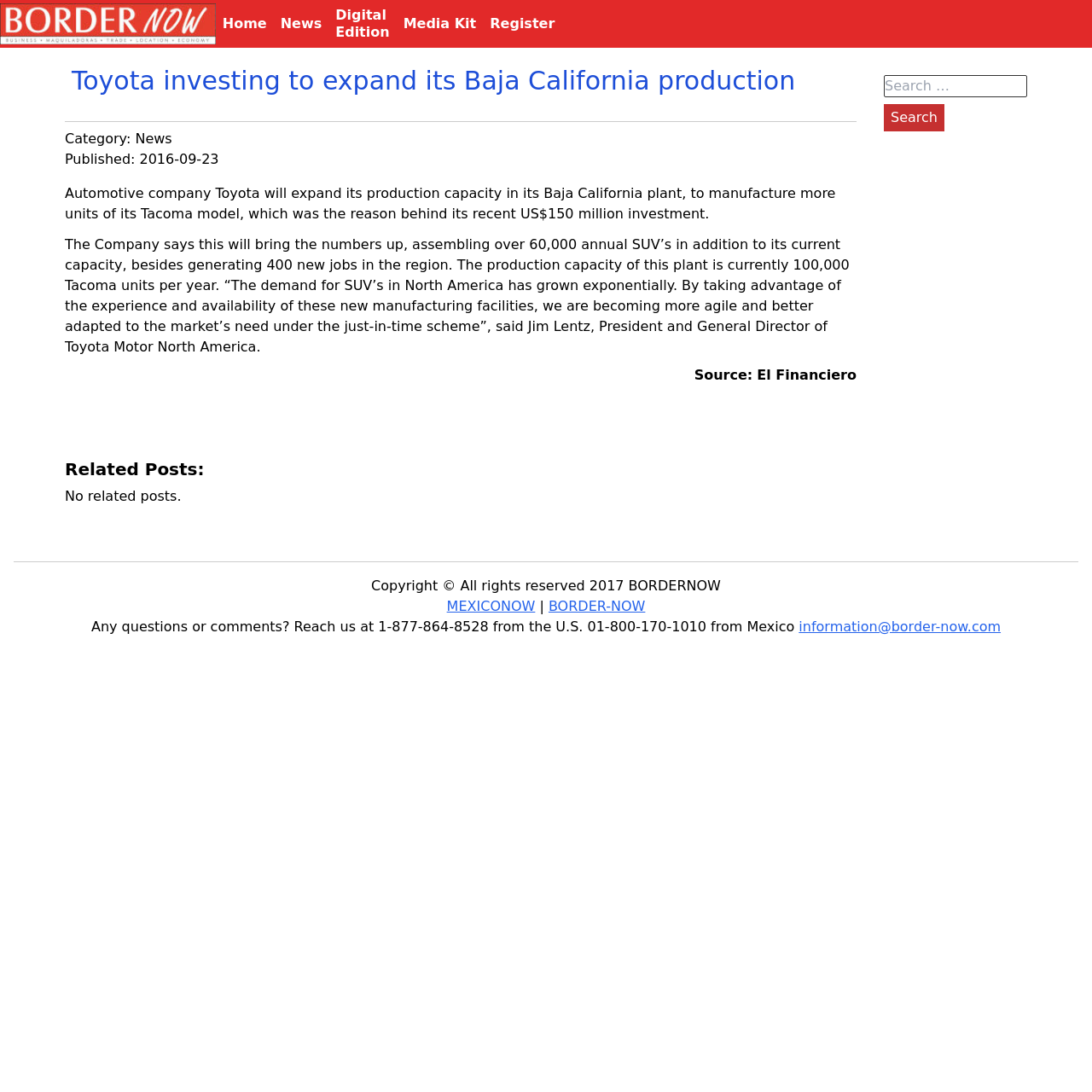Given the description "<img src="http://www.border-now.com/images/logo.jpg" alt="Border-Now">", determine the bounding box of the corresponding UI element.

[0.0, 0.003, 0.197, 0.041]